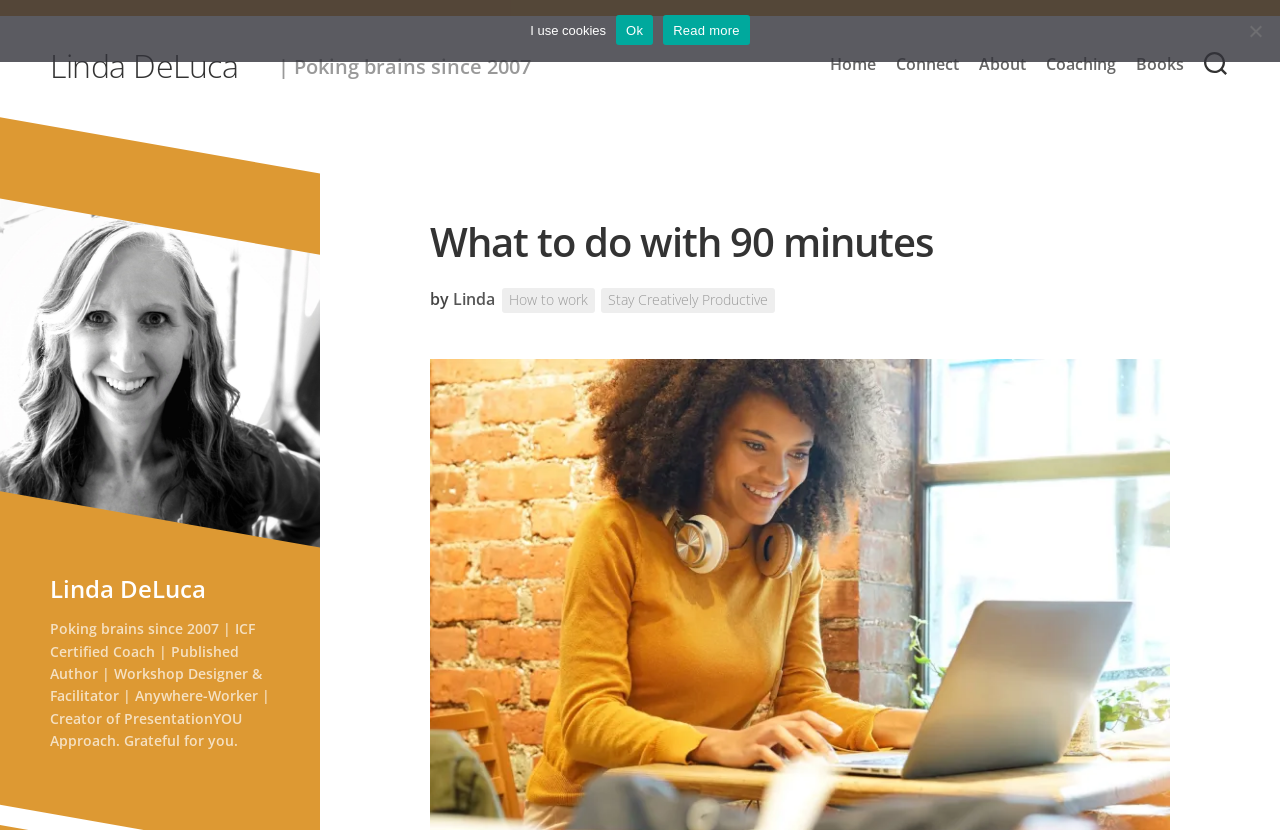Identify and generate the primary title of the webpage.

What to do with 90 minutes